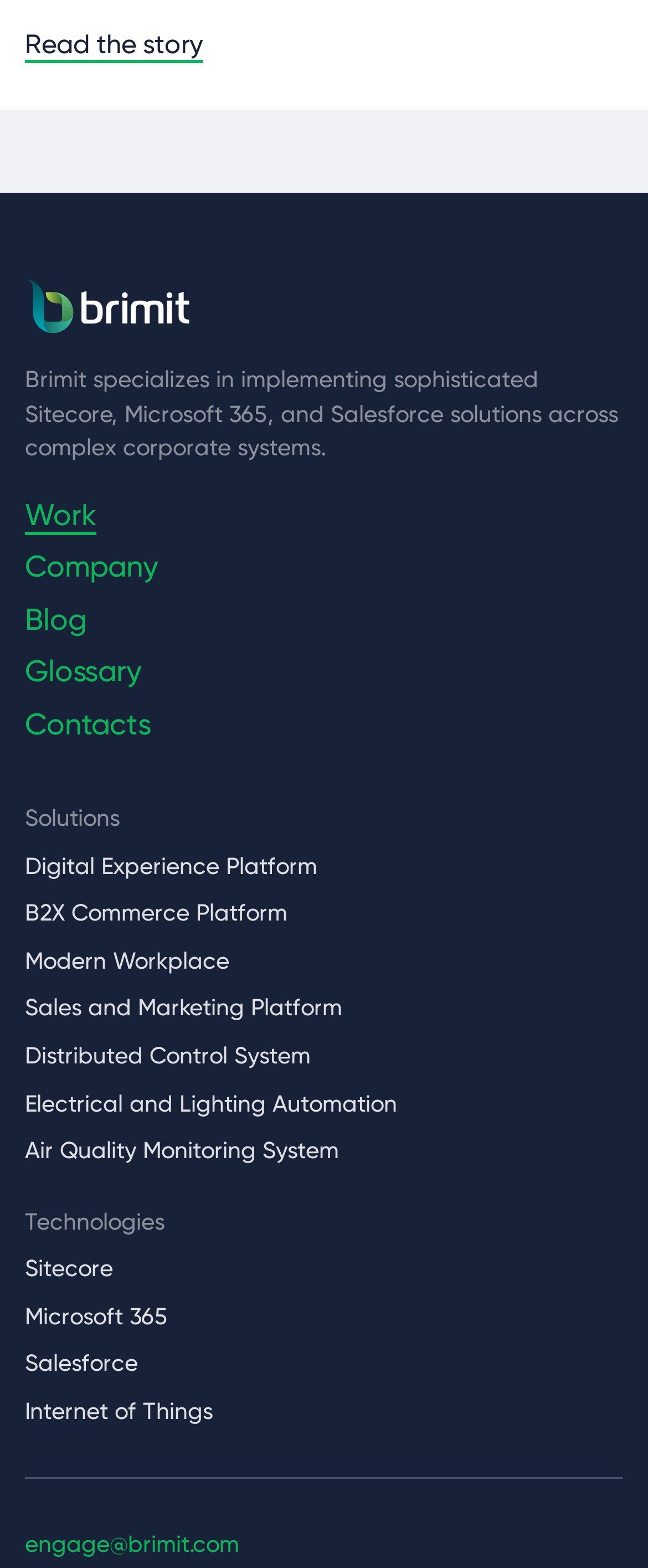Could you indicate the bounding box coordinates of the region to click in order to complete this instruction: "Learn about Digital Experience Platform".

[0.038, 0.543, 0.49, 0.56]